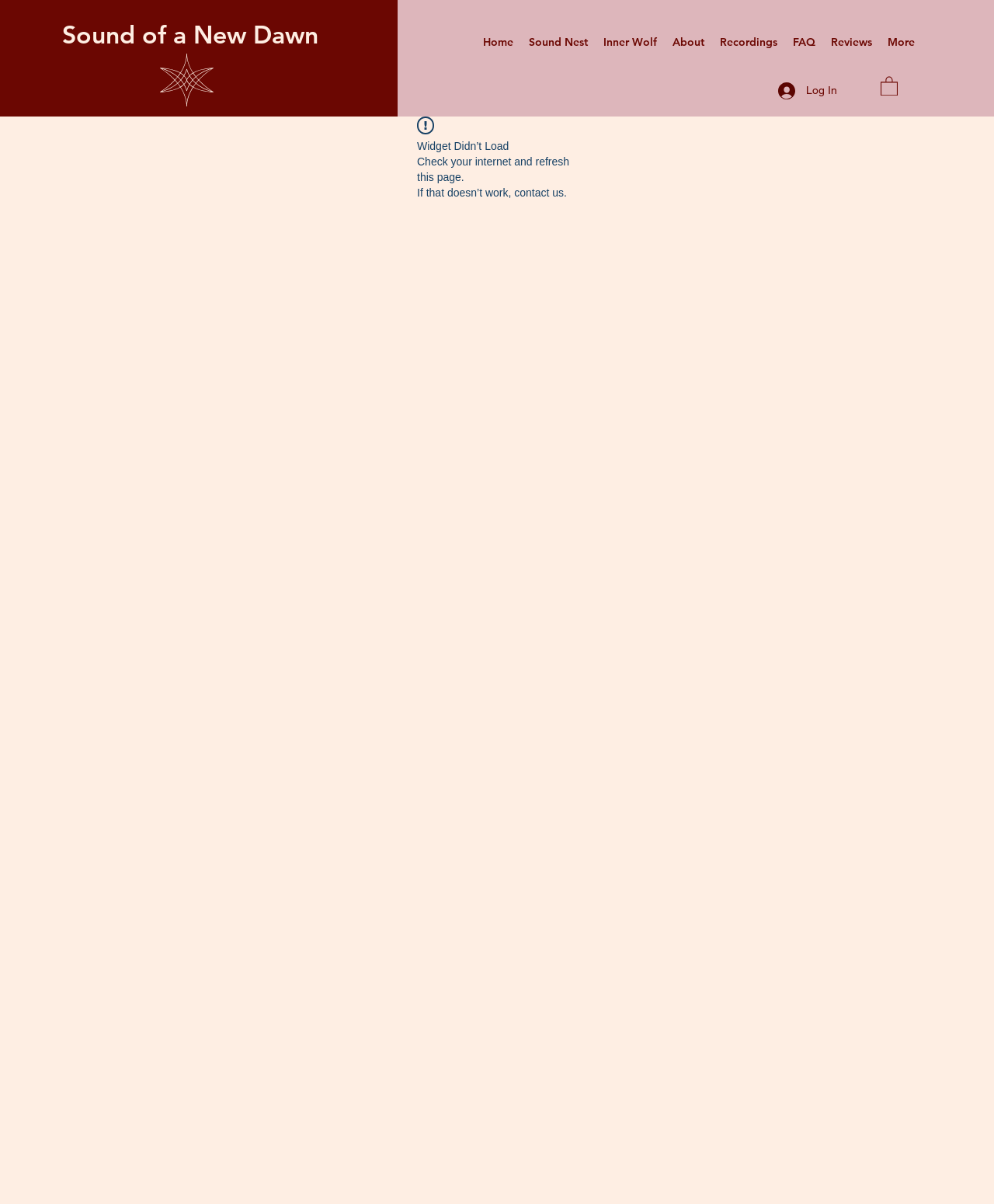What is the name of the website?
Answer the question with detailed information derived from the image.

I determined the name of the website by looking at the heading element at the top of the page, which contains the text 'Sound of a New Dawn'.